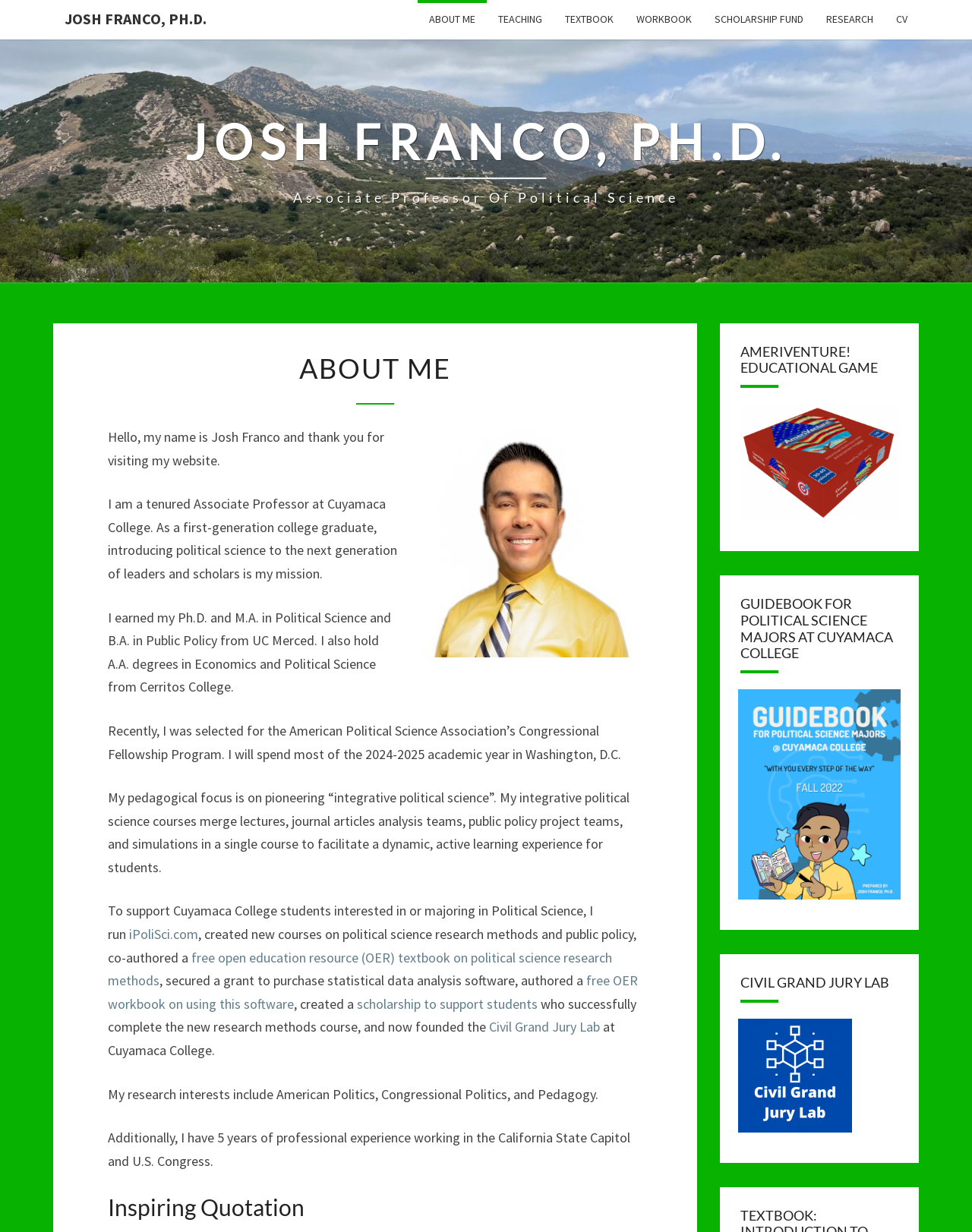Locate the bounding box coordinates of the element that should be clicked to execute the following instruction: "Learn more about the SCHOLARSHIP FUND".

[0.723, 0.0, 0.838, 0.032]